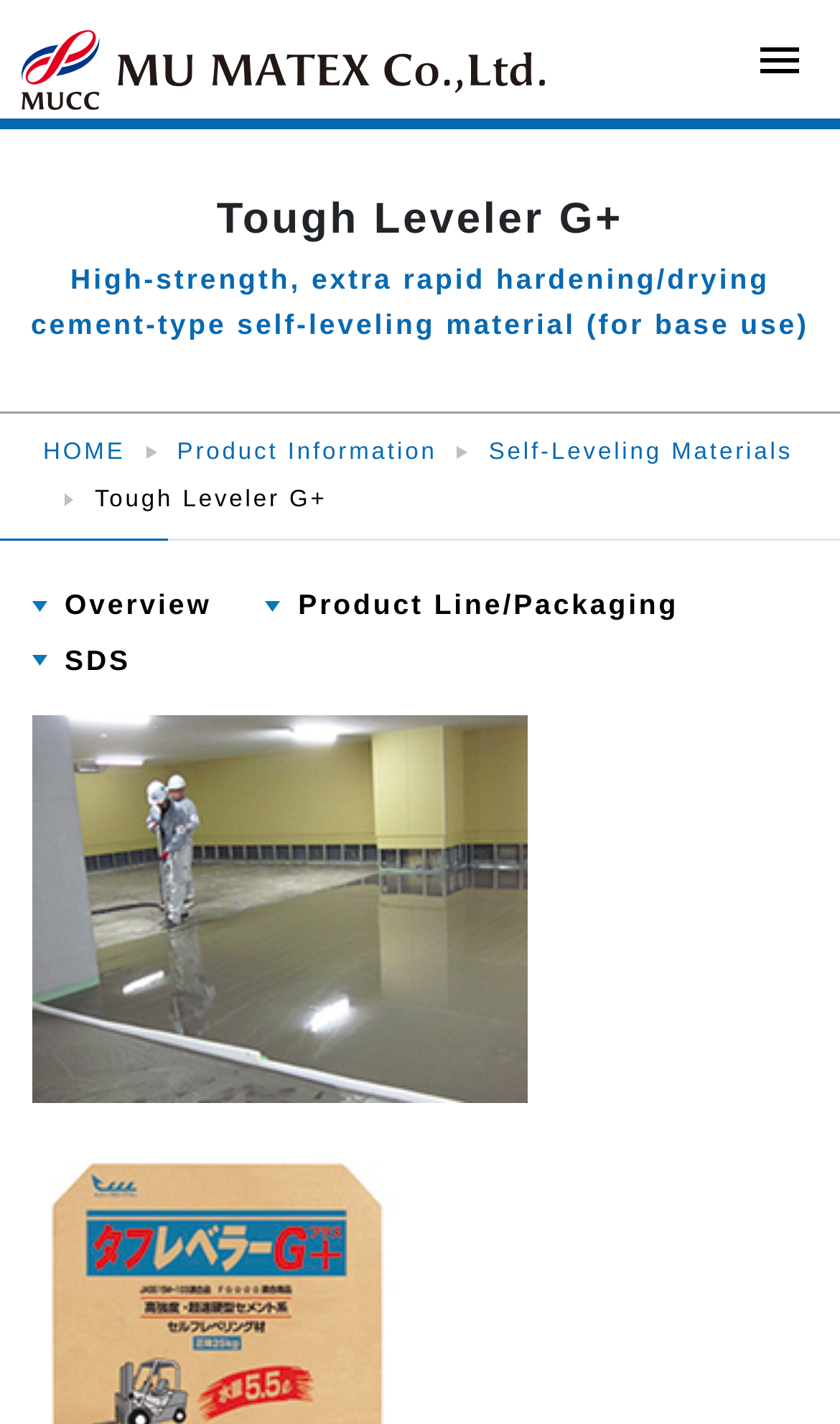What type of material is Tough Leveler G+?
Please respond to the question with a detailed and well-explained answer.

The type of material can be found in the StaticText element that describes Tough Leveler G+, which is 'High-strength, extra rapid hardening/drying cement-type self-leveling material (for base use)'.